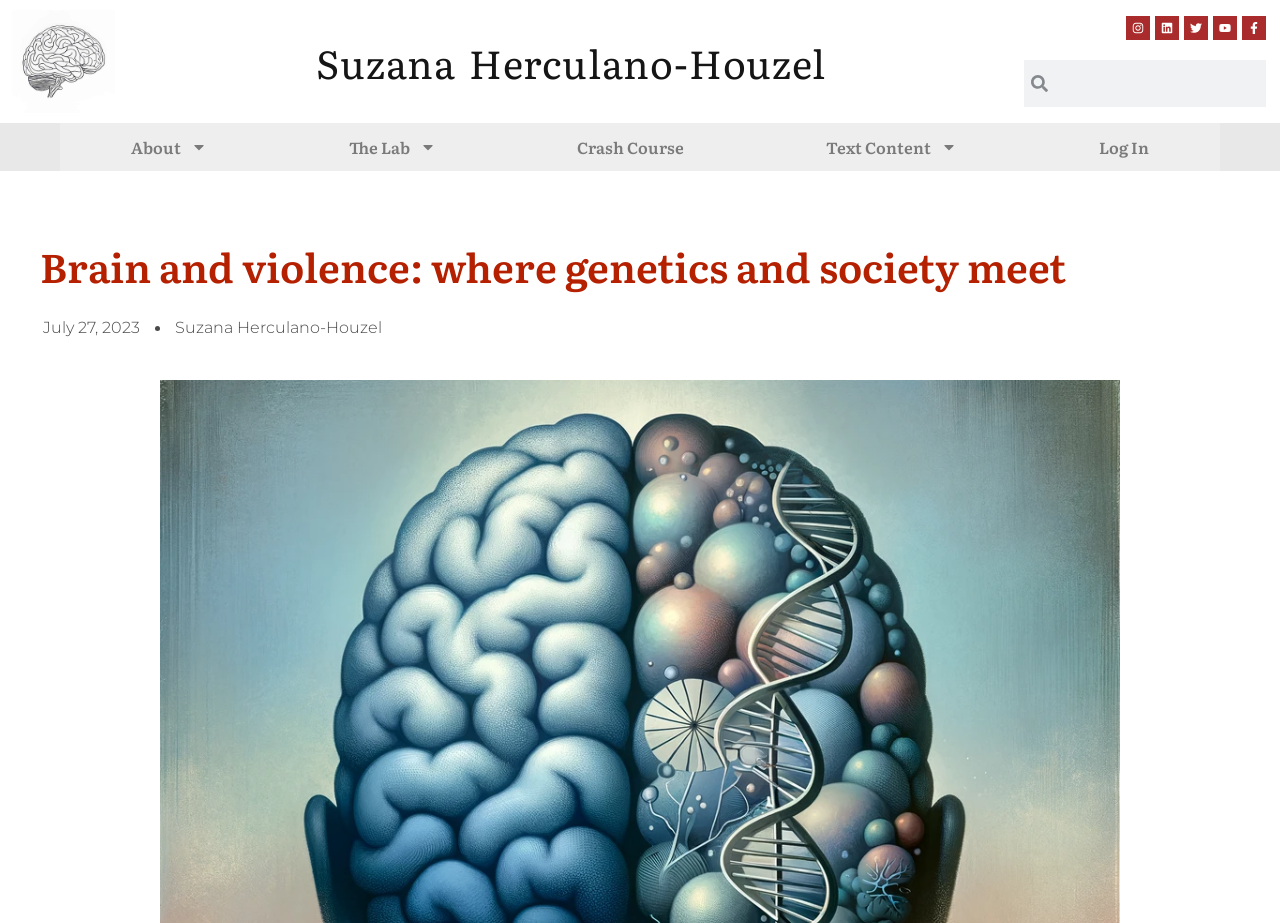Could you find the bounding box coordinates of the clickable area to complete this instruction: "Visit Suzana Herculano-Houzel's Instagram"?

[0.879, 0.017, 0.898, 0.043]